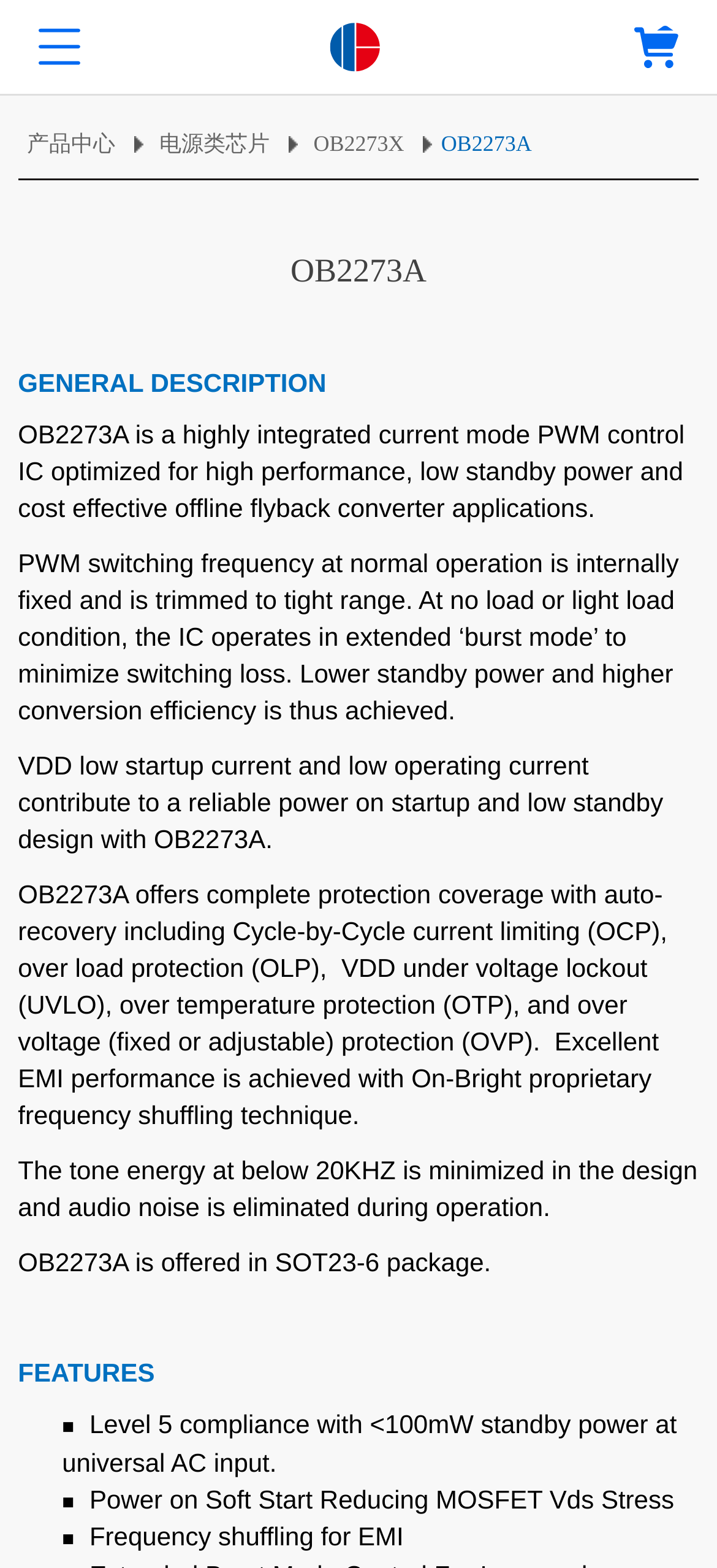Give a one-word or short phrase answer to the question: 
What is the purpose of the frequency shuffling technique?

EMI reduction